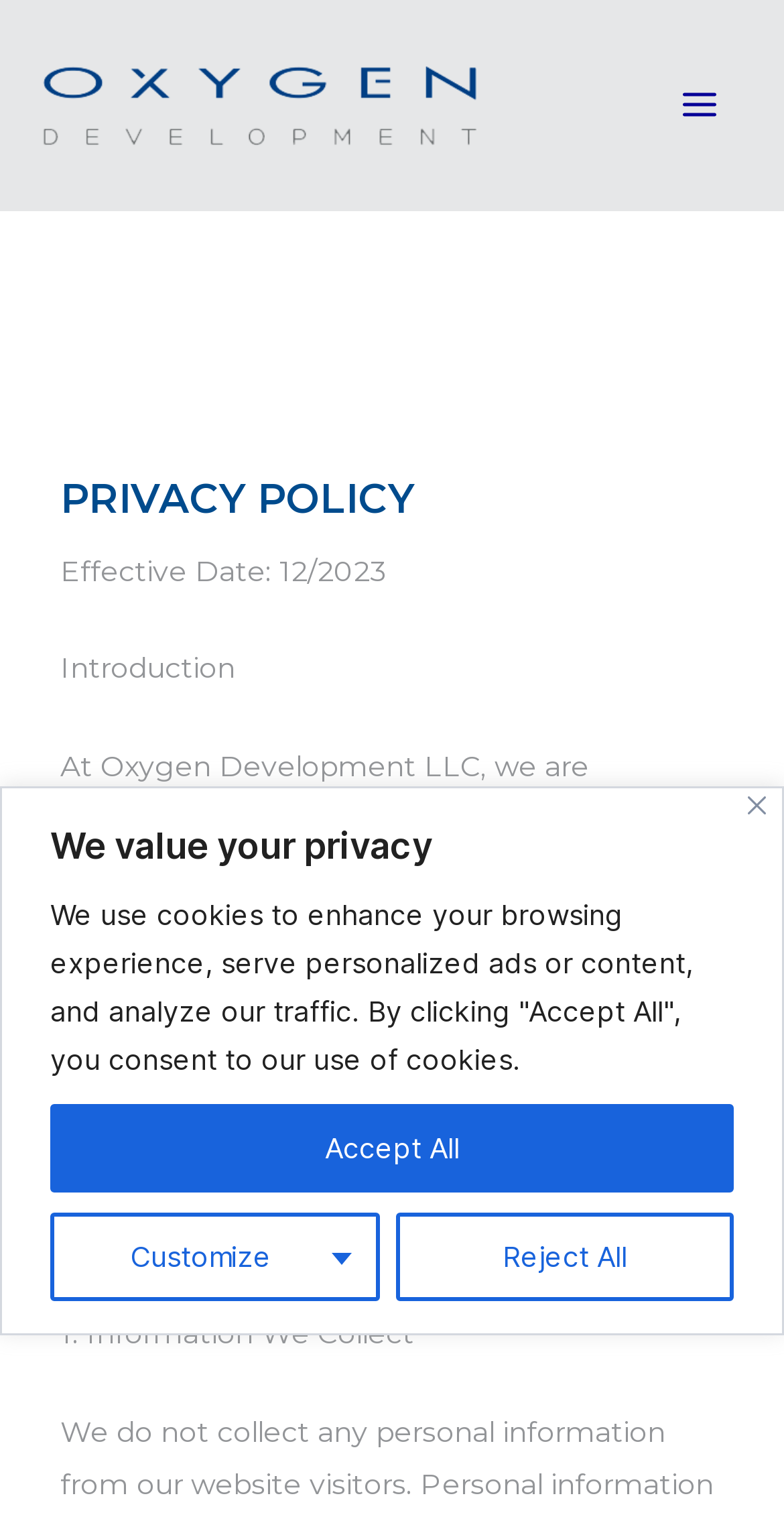Give a succinct answer to this question in a single word or phrase: 
What is the purpose of this webpage?

Privacy Policy